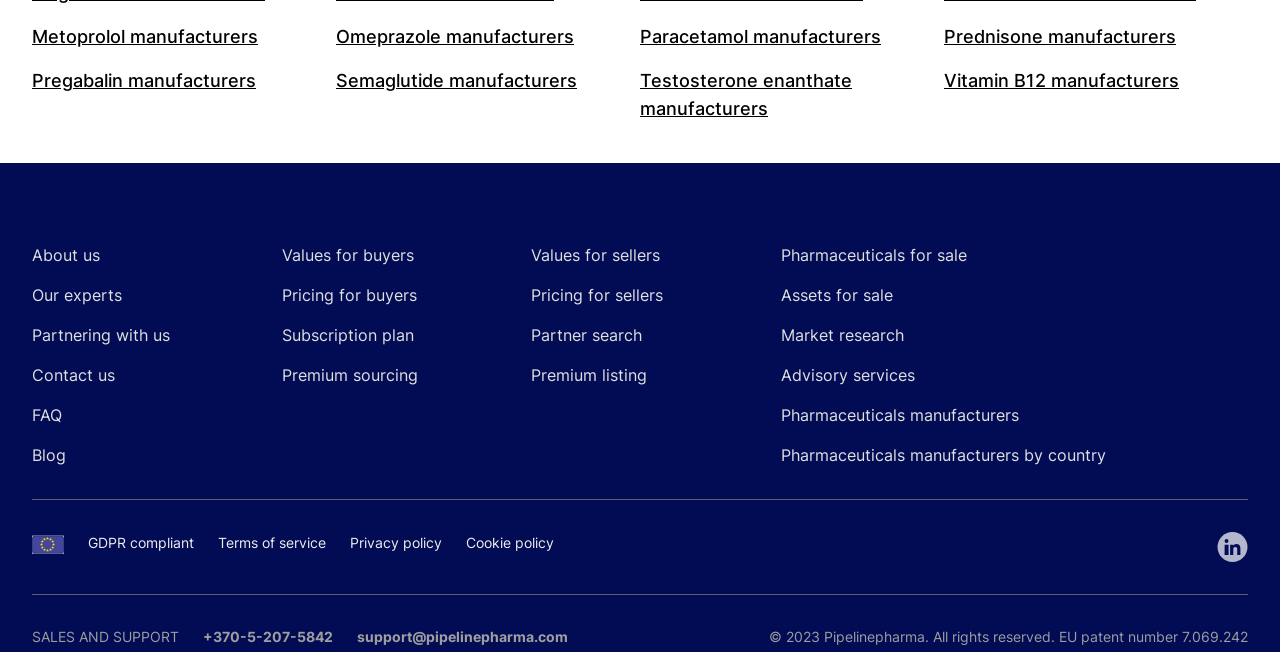Please identify the bounding box coordinates of the element that needs to be clicked to perform the following instruction: "Click on Metoprolol manufacturers".

[0.025, 0.035, 0.262, 0.078]